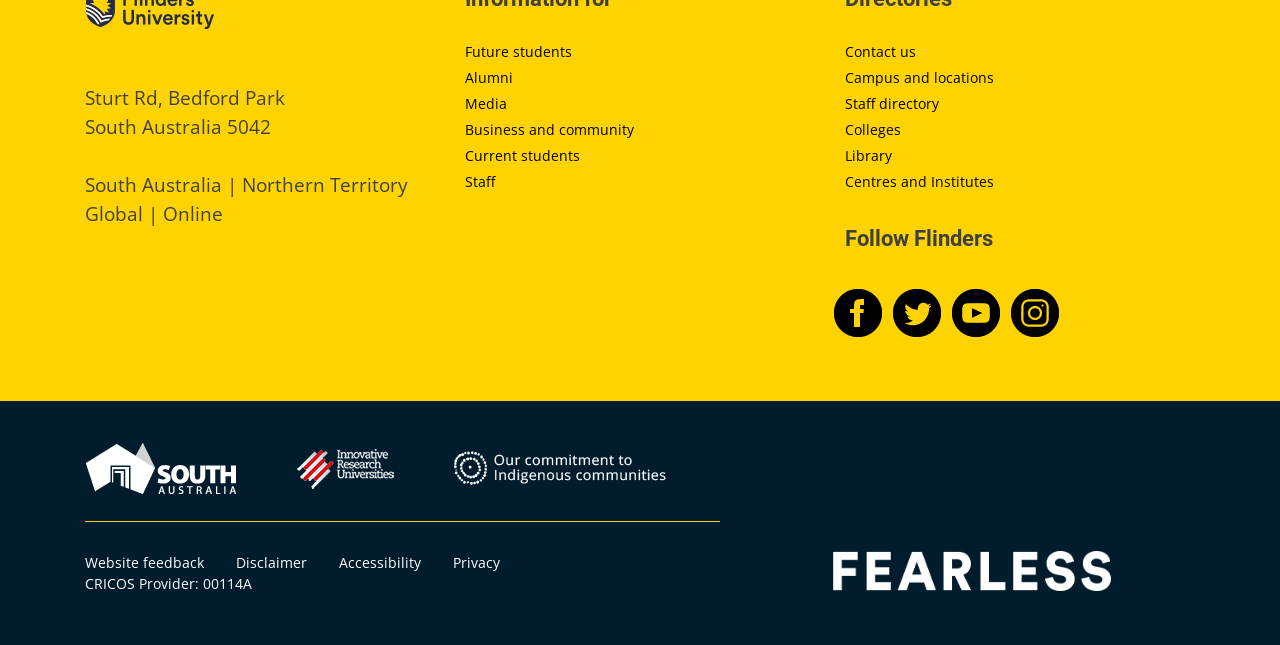Please identify the bounding box coordinates of the clickable region that I should interact with to perform the following instruction: "View Campus and locations". The coordinates should be expressed as four float numbers between 0 and 1, i.e., [left, top, right, bottom].

[0.66, 0.106, 0.777, 0.135]